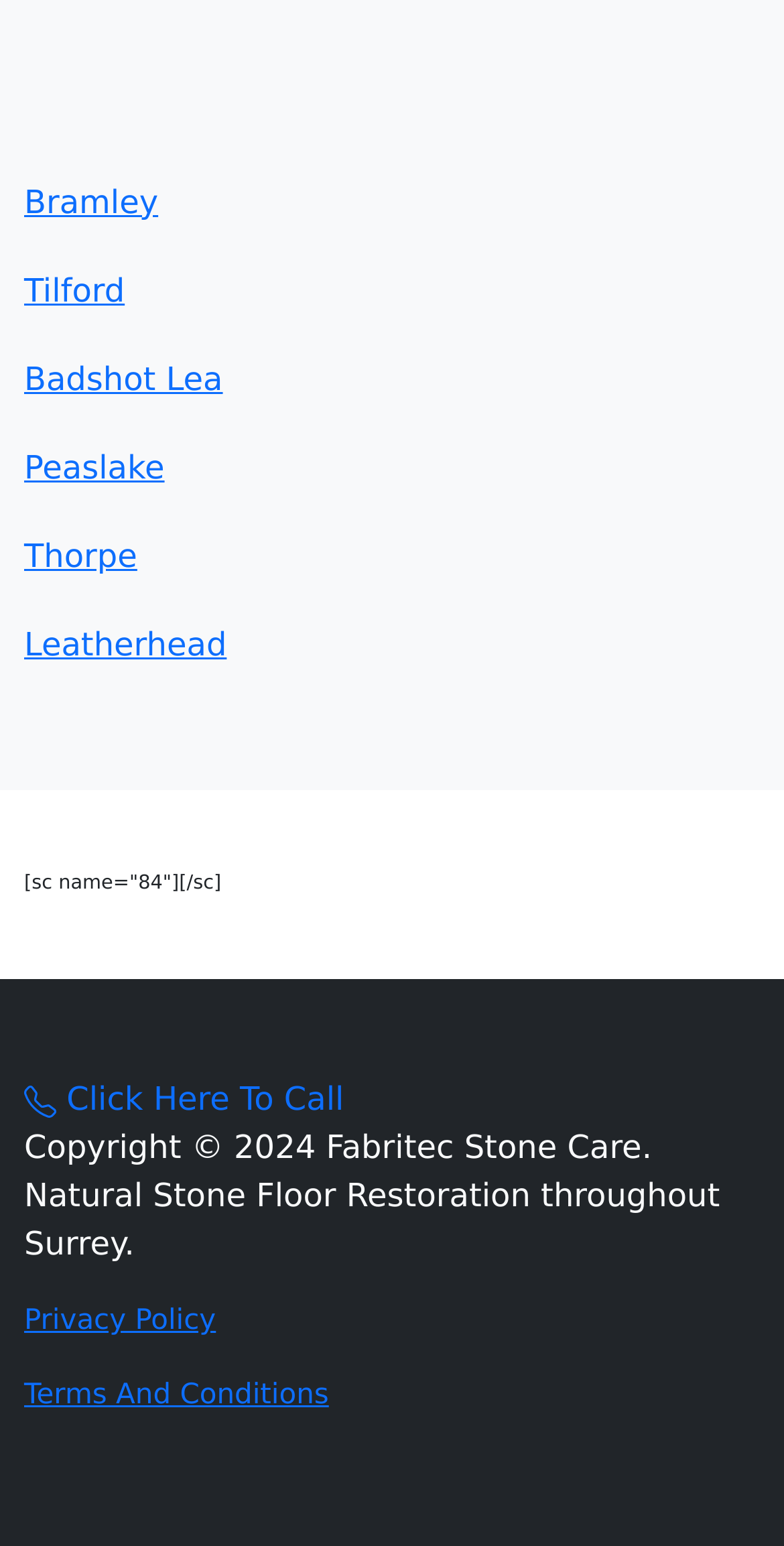How many links are there on the webpage?
Look at the image and respond with a one-word or short phrase answer.

9